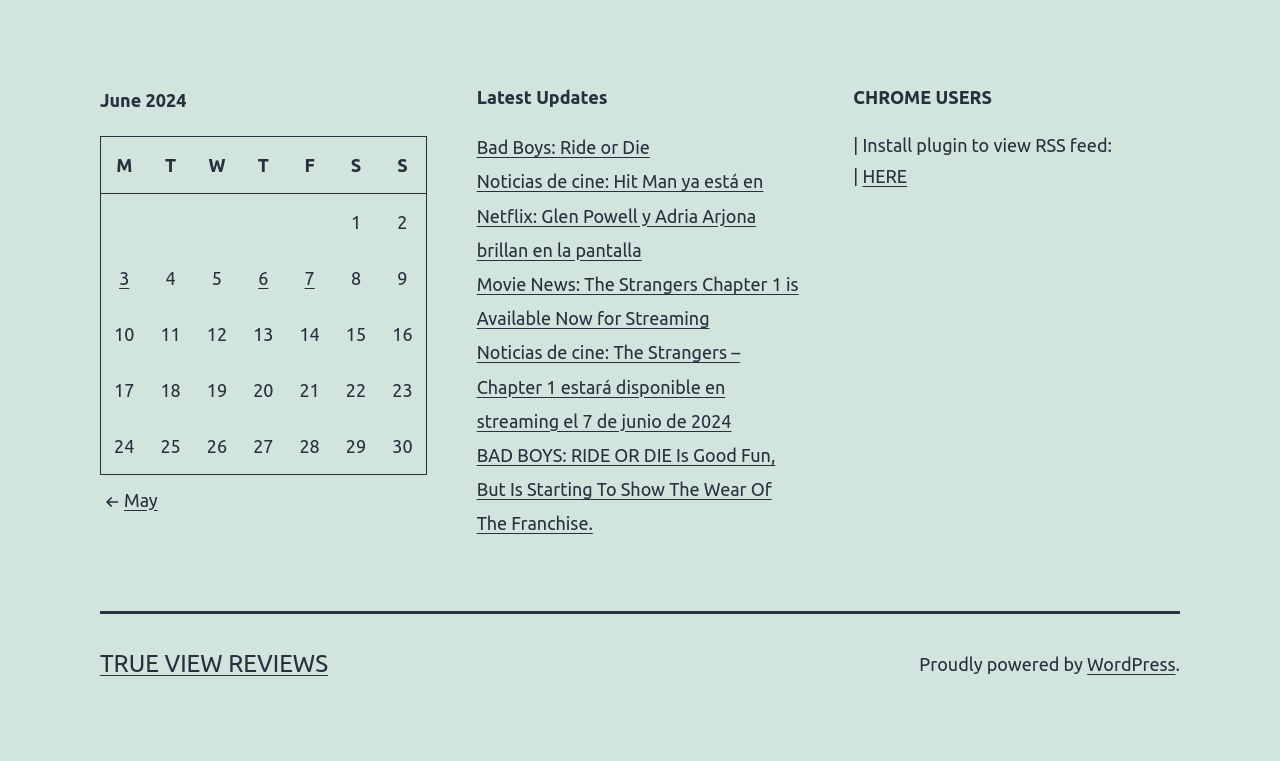What is the plugin installation instruction for Chrome users?
Use the image to give a comprehensive and detailed response to the question.

The instruction for Chrome users is to install a plugin to view the RSS feed, and the link to do so is provided as 'HERE'.